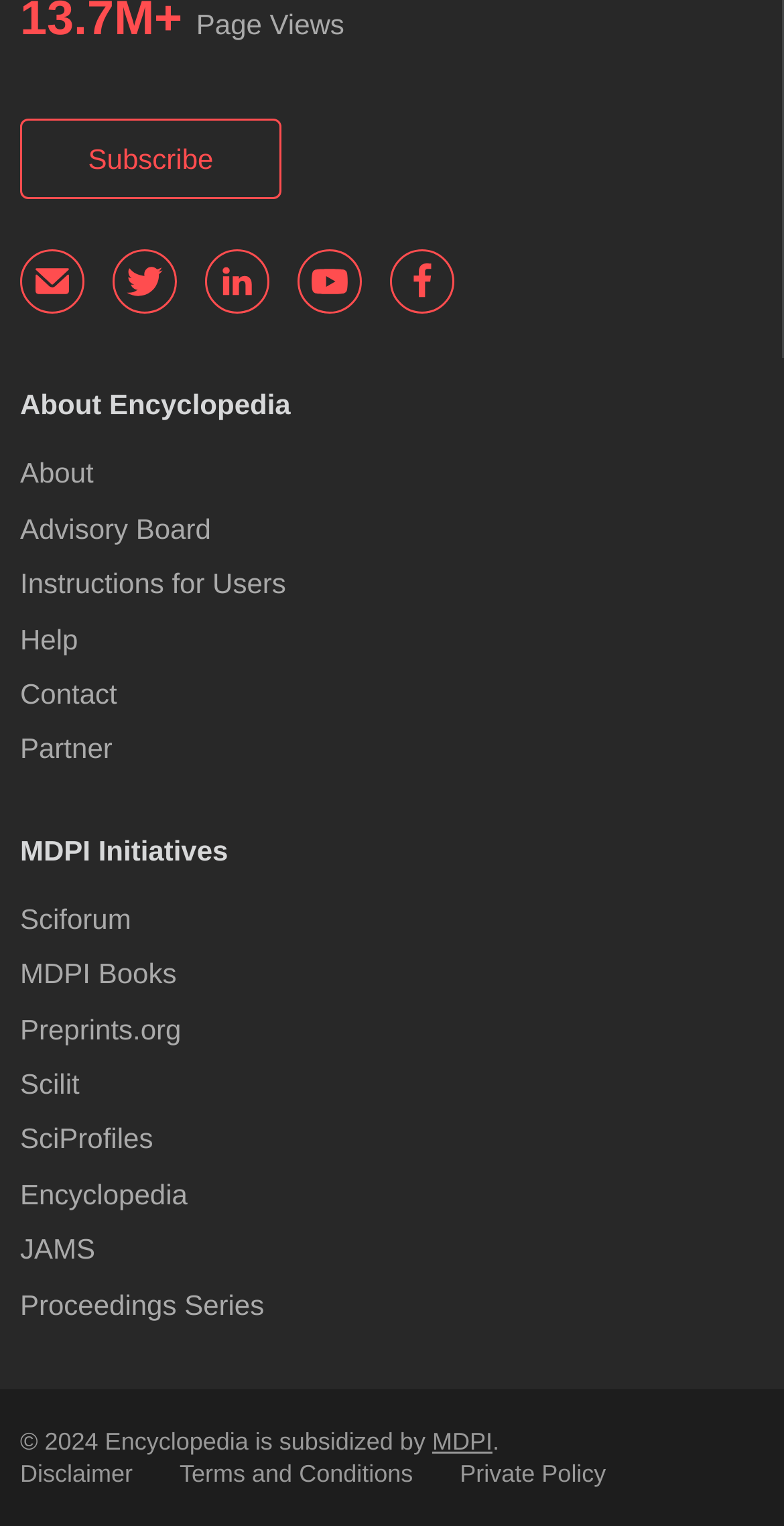What is the last link in the 'MDPI Initiatives' section?
Based on the image, answer the question with as much detail as possible.

The 'MDPI Initiatives' section contains links to 'Sciforum', 'MDPI Books', 'Preprints.org', 'Scilit', 'SciProfiles', 'Encyclopedia', 'JAMS', and 'Proceedings Series', with 'Proceedings Series' being the last link in the section.